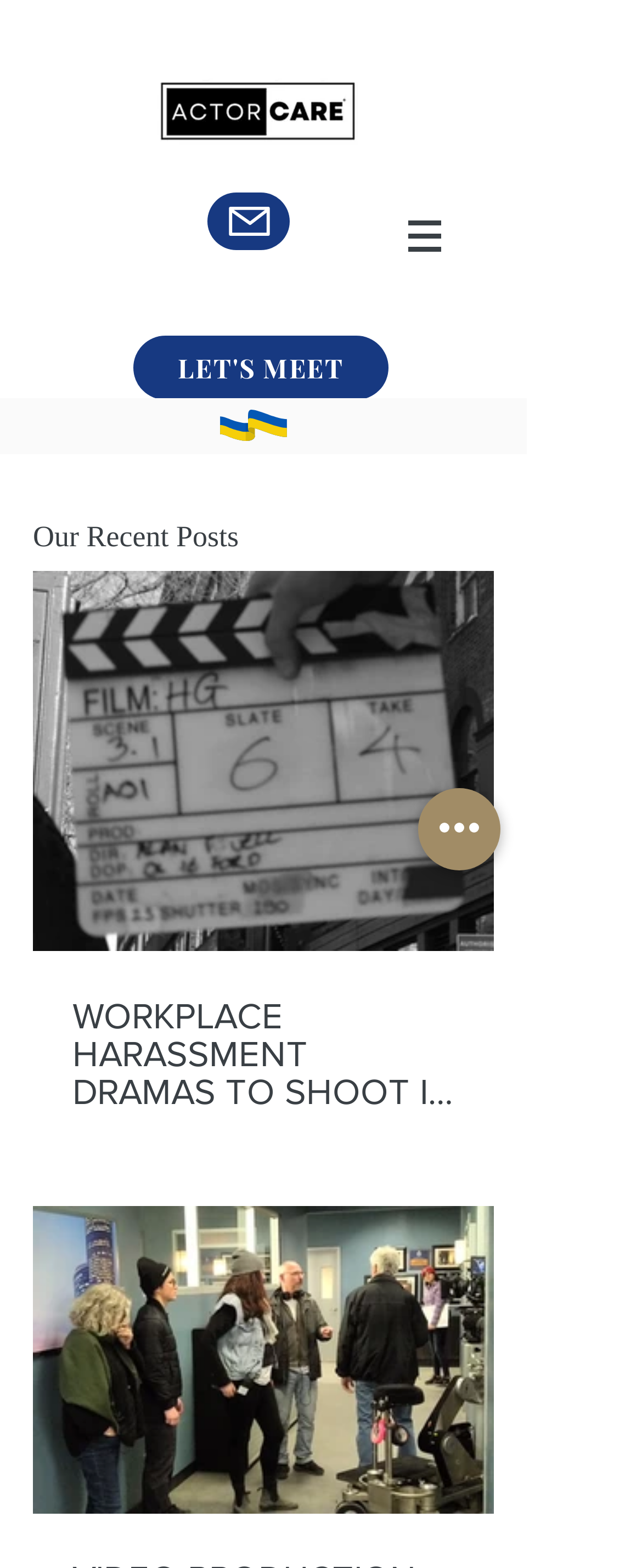Provide an in-depth description of the elements and layout of the webpage.

The webpage is a portfolio for Alan Powell, showcasing his work and offering classes or sessions. At the top left, there is an "ac Only logo" image, and next to it, a "Mail" link. On the top right, there is a navigation menu labeled "Site" with a dropdown button. 

Below the top section, a prominent "LET'S MEET" link is centered. Underneath, there is a section titled "Our Recent Posts" with two articles. The first article is about "WORKPLACE HARASSMENT DRAMAS TO SHOOT IN MONTREAL" and features an image related to the topic. The article has a link to read more. The second article is about "VIDEO PRODUCTION FOR LONDON POLICE SERVICES AN INCREDIBLY REWARDING EXPERIENCE FOR ALL!" and also features an image. 

At the bottom right, there is a "Quick actions" button. Overall, the webpage has a simple layout, with a focus on showcasing Alan Powell's work and providing easy access to his services.